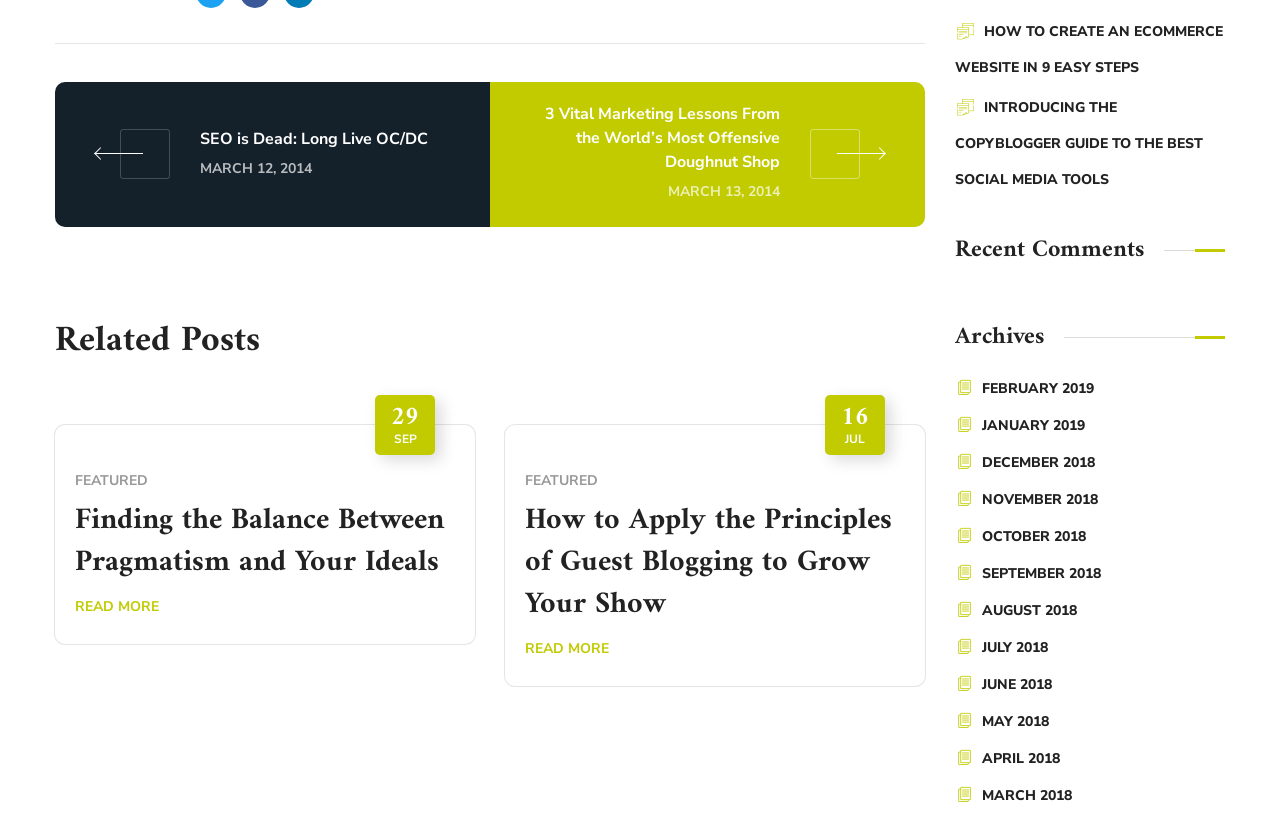Identify the bounding box coordinates of the clickable section necessary to follow the following instruction: "Learn about the company". The coordinates should be presented as four float numbers from 0 to 1, i.e., [left, top, right, bottom].

None